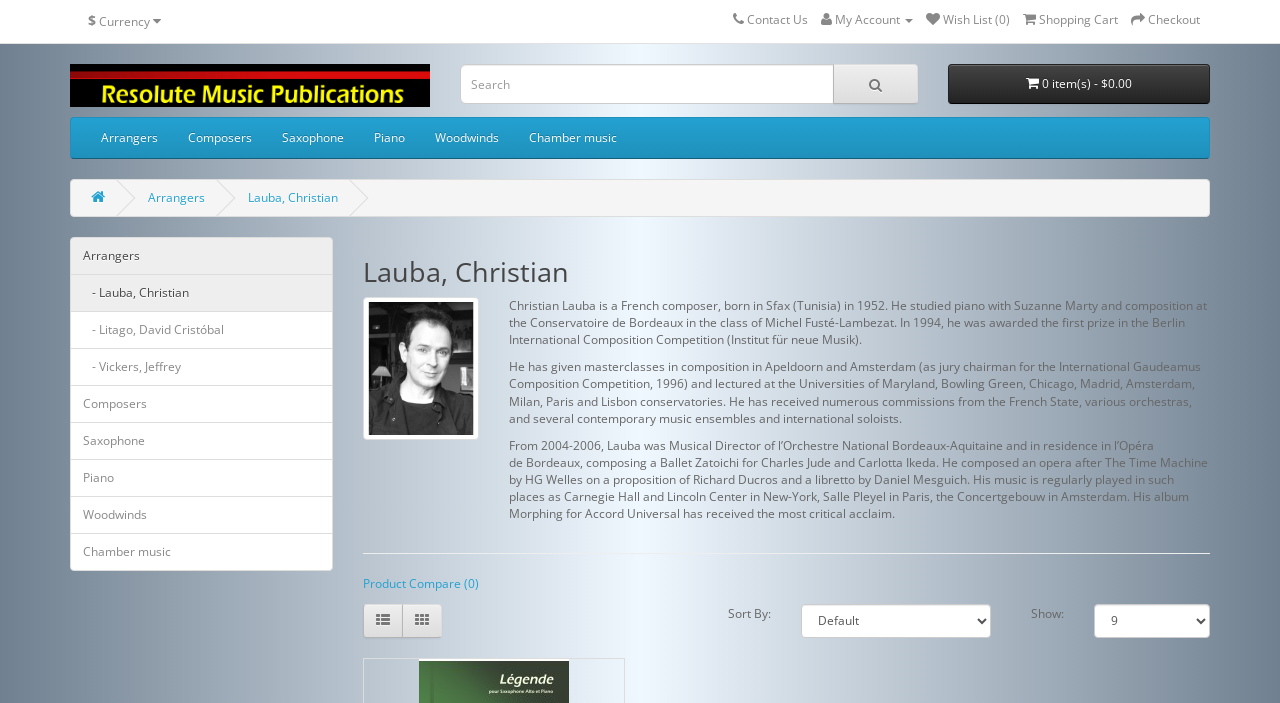Find the bounding box coordinates for the area you need to click to carry out the instruction: "Click on 'How to Self-Detect Workouts on Galaxy Active 2: A Comprehensive Guide'". The coordinates should be four float numbers between 0 and 1, indicated as [left, top, right, bottom].

None